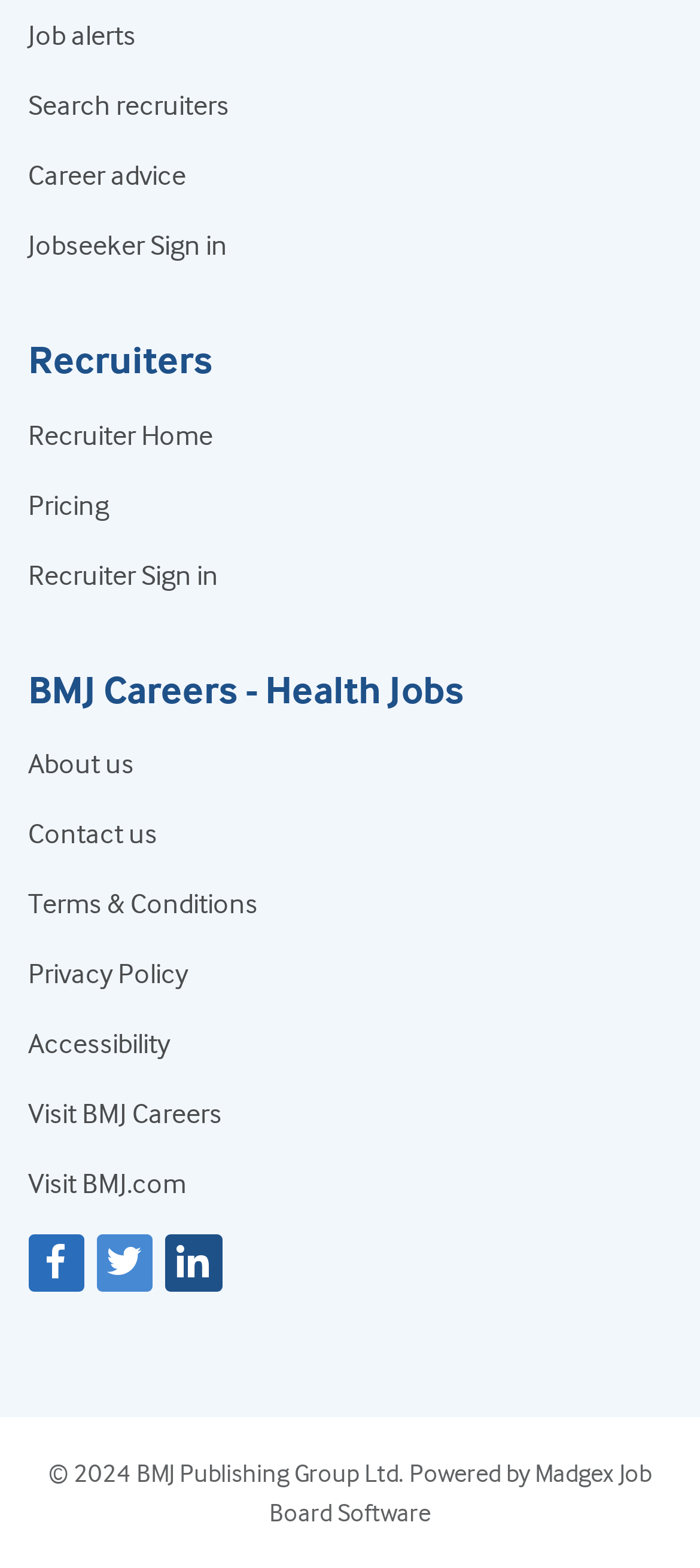Determine the bounding box coordinates of the clickable area required to perform the following instruction: "Get career advice". The coordinates should be represented as four float numbers between 0 and 1: [left, top, right, bottom].

[0.04, 0.102, 0.266, 0.123]